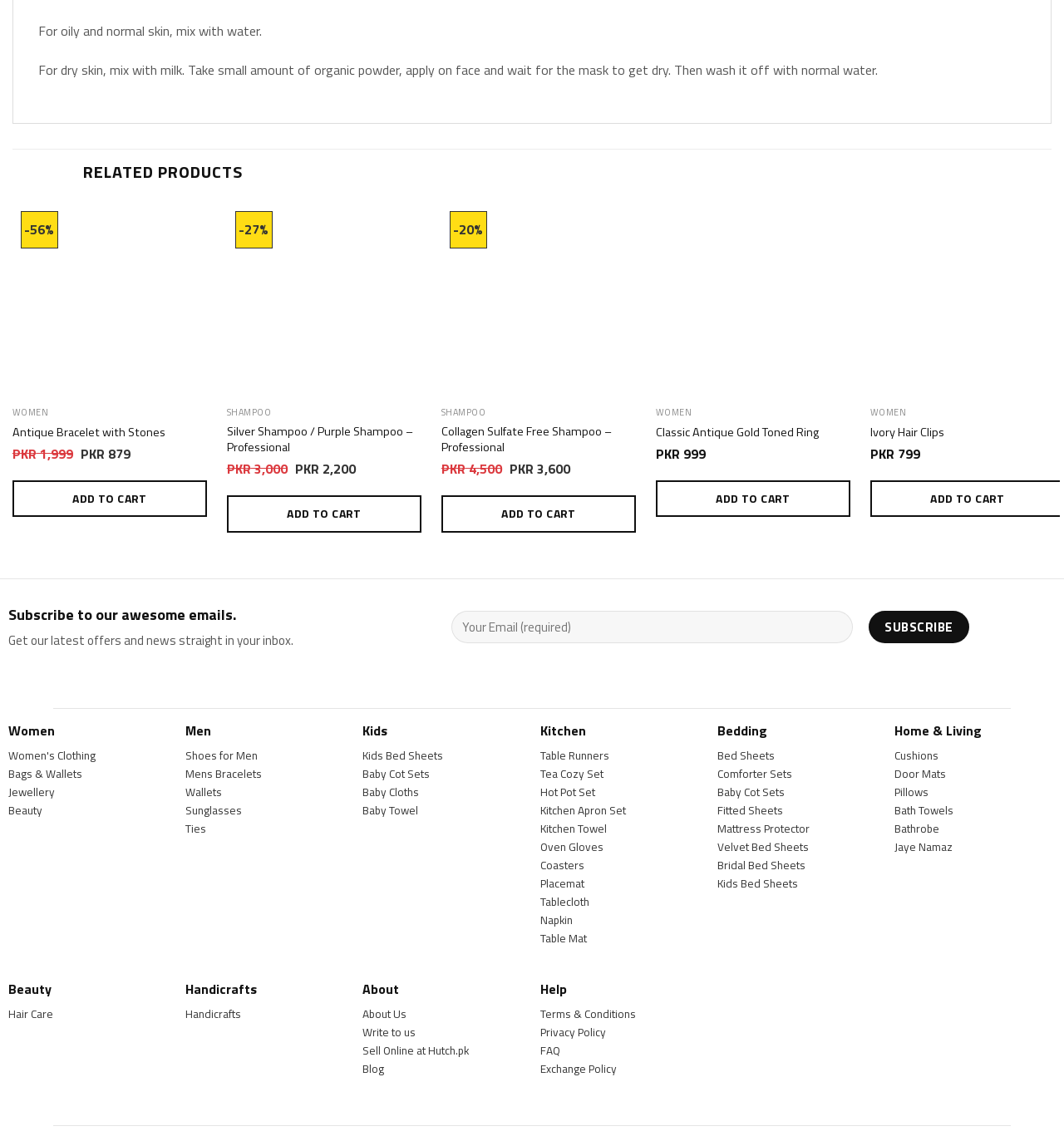What is the purpose of the 'Subscribe' button?
Based on the visual information, provide a detailed and comprehensive answer.

The purpose of the 'Subscribe' button can be inferred by its text and its placement next to the email input field, which suggests that it allows users to subscribe to the website's email newsletter.